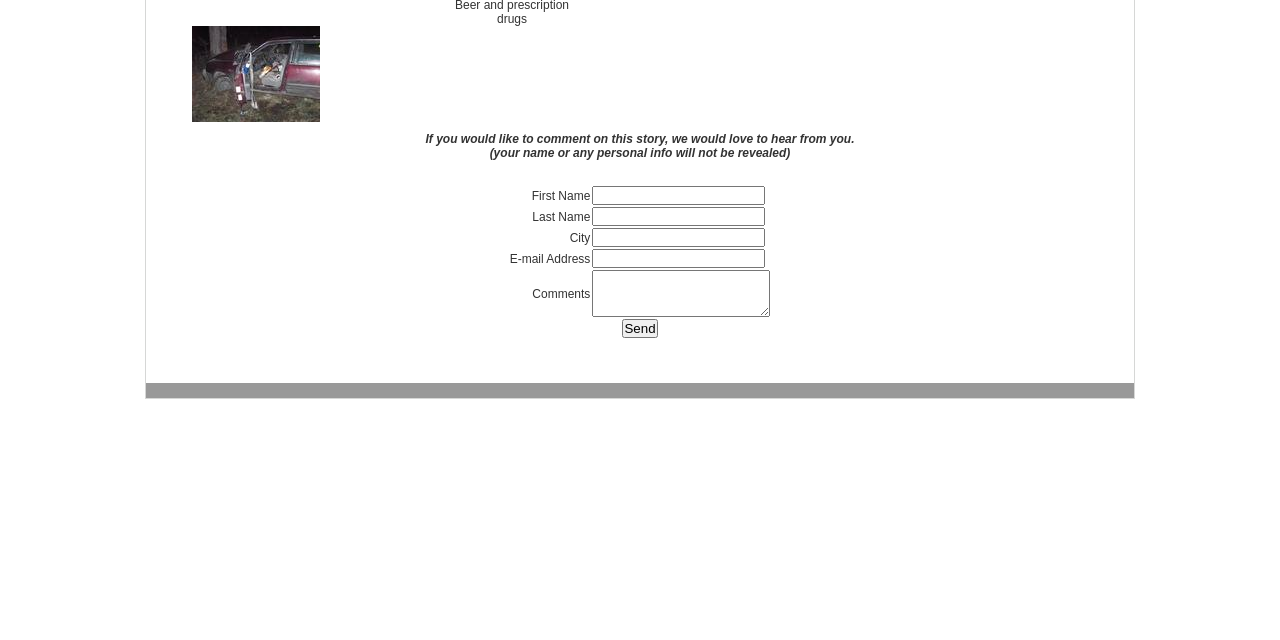From the webpage screenshot, identify the region described by name="City__7". Provide the bounding box coordinates as (top-left x, top-left y, bottom-right x, bottom-right y), with each value being a floating point number between 0 and 1.

[0.463, 0.356, 0.598, 0.386]